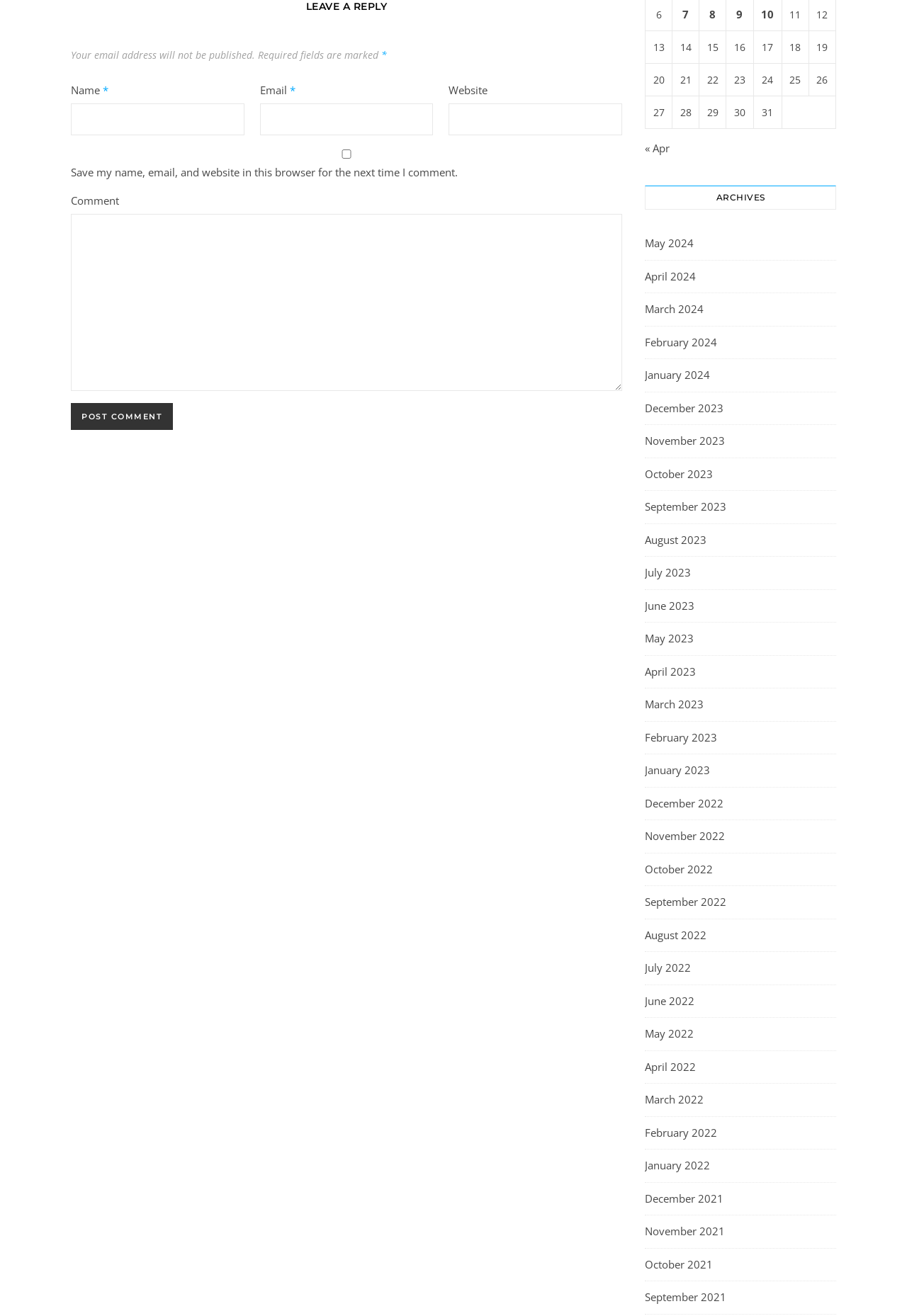Could you highlight the region that needs to be clicked to execute the instruction: "Enter your name"?

[0.078, 0.078, 0.269, 0.103]